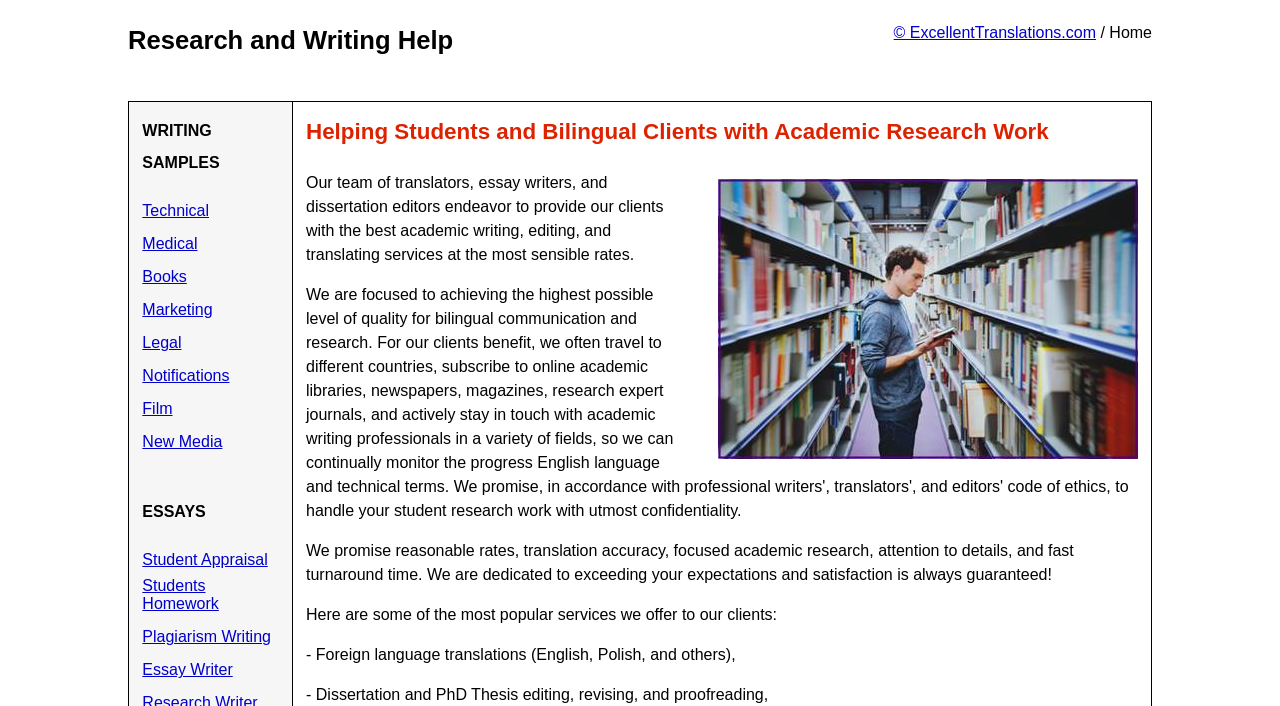Determine the bounding box coordinates for the UI element described. Format the coordinates as (top-left x, top-left y, bottom-right x, bottom-right y) and ensure all values are between 0 and 1. Element description: Essay Writer

[0.111, 0.937, 0.182, 0.974]